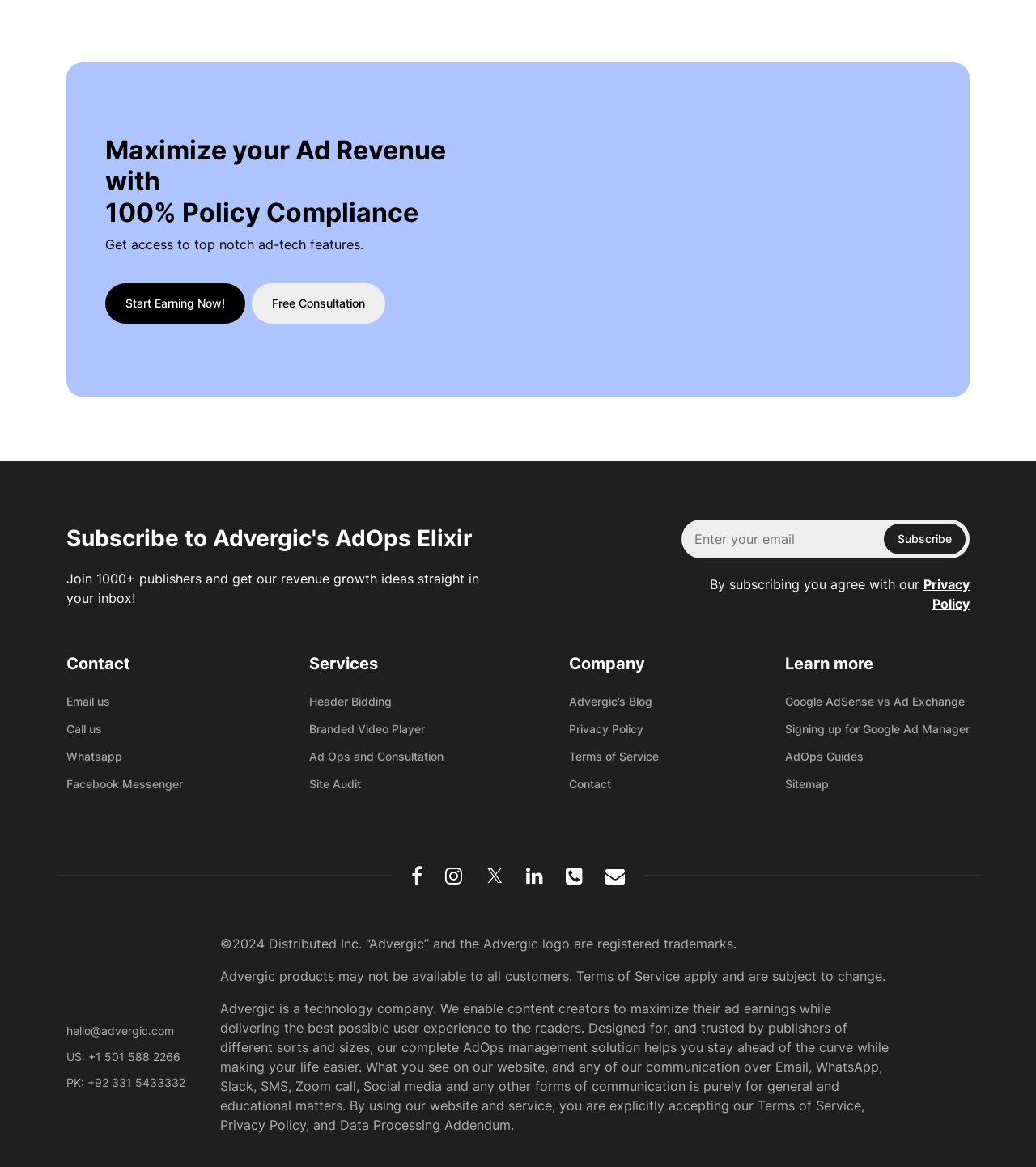Provide a short, one-word or phrase answer to the question below:
What is the main purpose of Advergic?

Maximize ad revenue